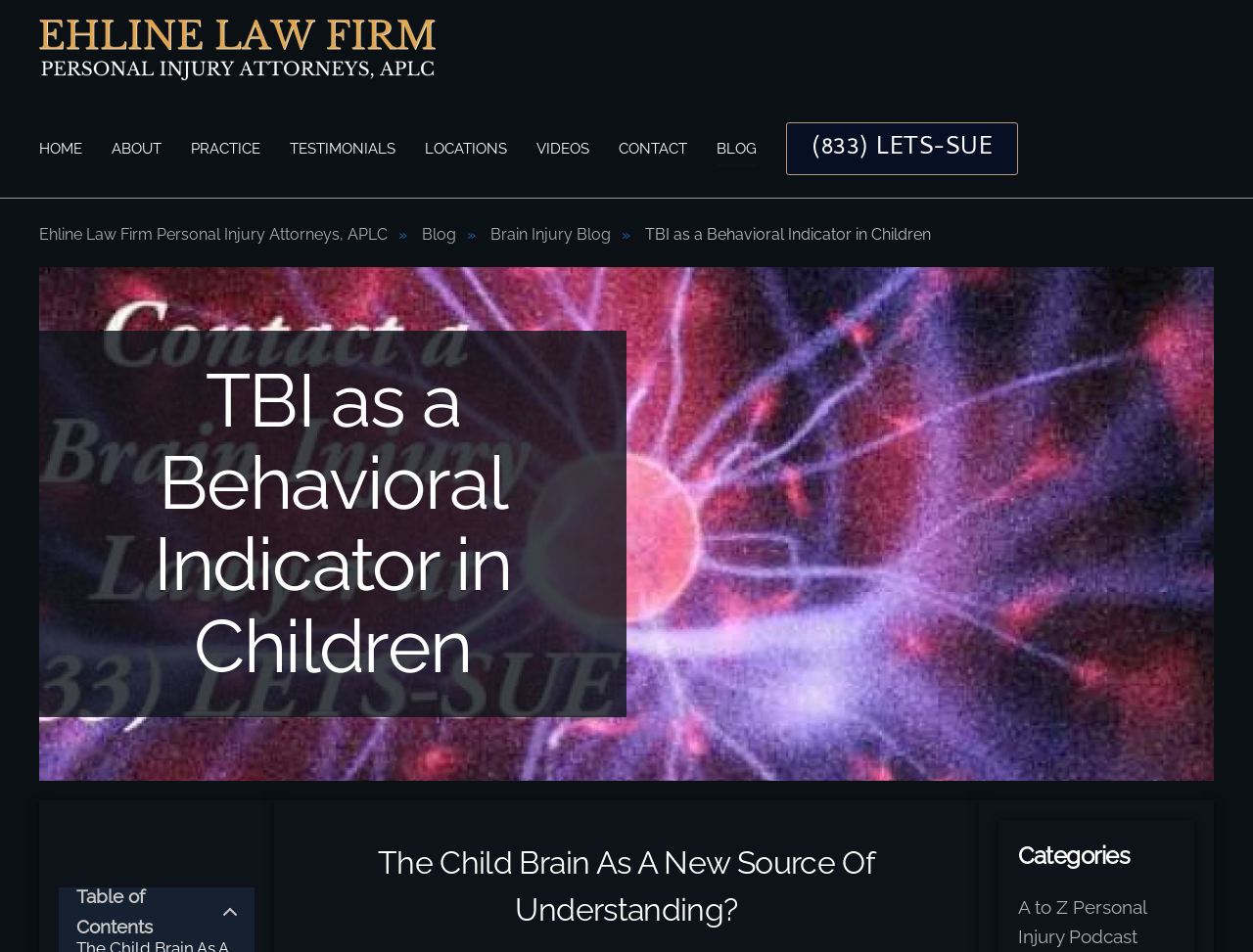Pinpoint the bounding box coordinates of the element that must be clicked to accomplish the following instruction: "go to home page". The coordinates should be in the format of four float numbers between 0 and 1, i.e., [left, top, right, bottom].

[0.031, 0.021, 0.348, 0.084]